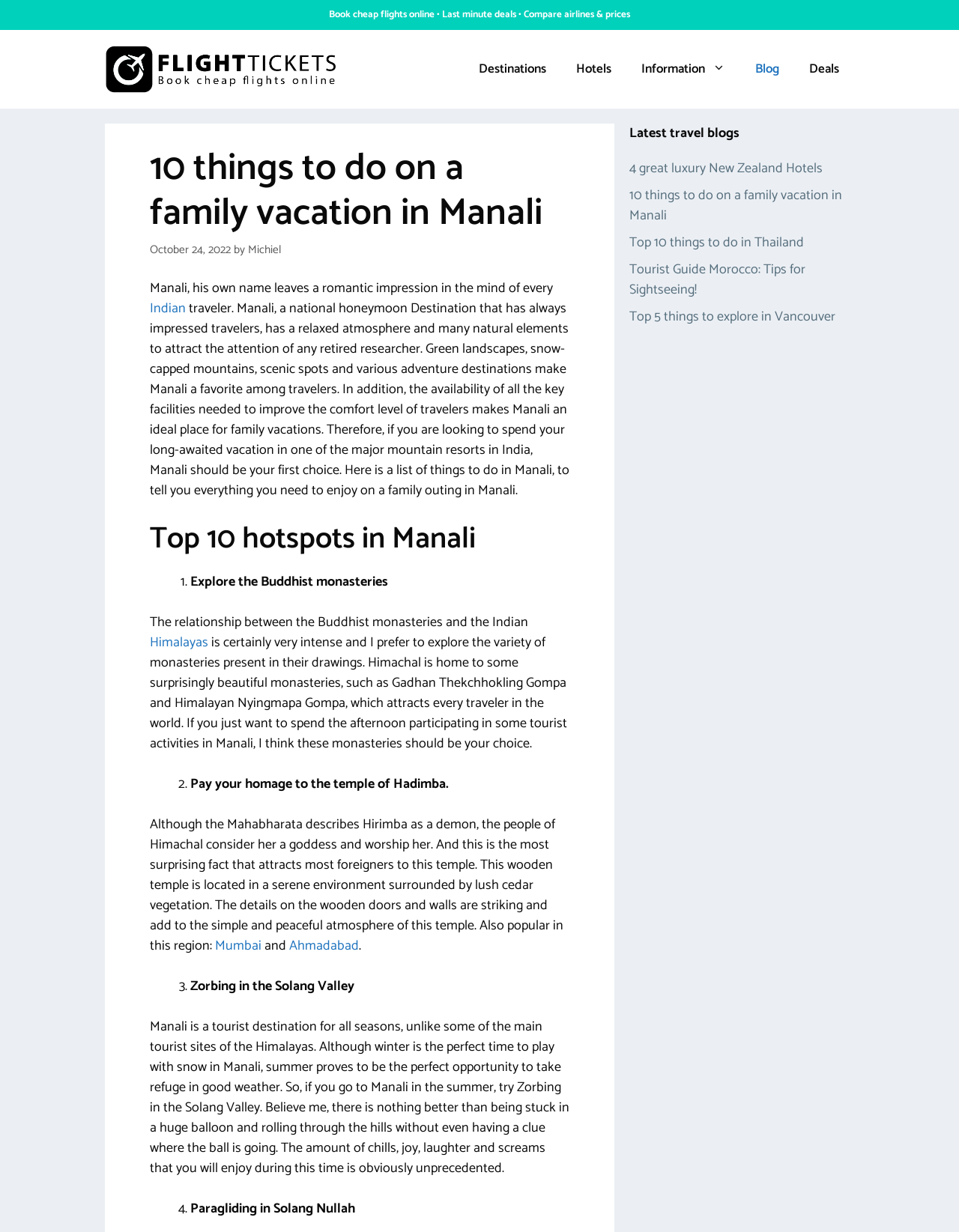Generate a thorough caption detailing the webpage content.

This webpage is about a travel guide for a family vacation in Manali, a popular honeymoon destination in India. At the top, there is a banner with a link to "Cheap flight tickets" and an image. Below the banner, there is a navigation menu with links to "Destinations", "Hotels", "Information", "Blog", and "Deals".

The main content of the webpage is divided into two sections. The first section has a heading "10 things to do on a family vacation in Manali" and a brief introduction to Manali, describing its romantic atmosphere, natural beauty, and facilities that make it an ideal place for family vacations.

The second section lists the top 10 hotspots in Manali, with each hotspot described in detail. The list includes exploring Buddhist monasteries, visiting the temple of Hadimba, zorbing in the Solang Valley, and paragliding in Solang Nullah, among others. Each hotspot is described in a few sentences, providing information about the activity and its attractions.

On the right side of the webpage, there are three complementary sections. The first section has a heading "Book cheap flights online" and a static text describing the benefits of booking cheap flights. The second section has a heading "Latest travel blogs" and lists several links to travel blogs, including "4 great luxury New Zealand Hotels", "10 things to do on a family vacation in Manali", and "Top 10 things to do in Thailand". The third section is similar to the second section, listing more travel blogs.